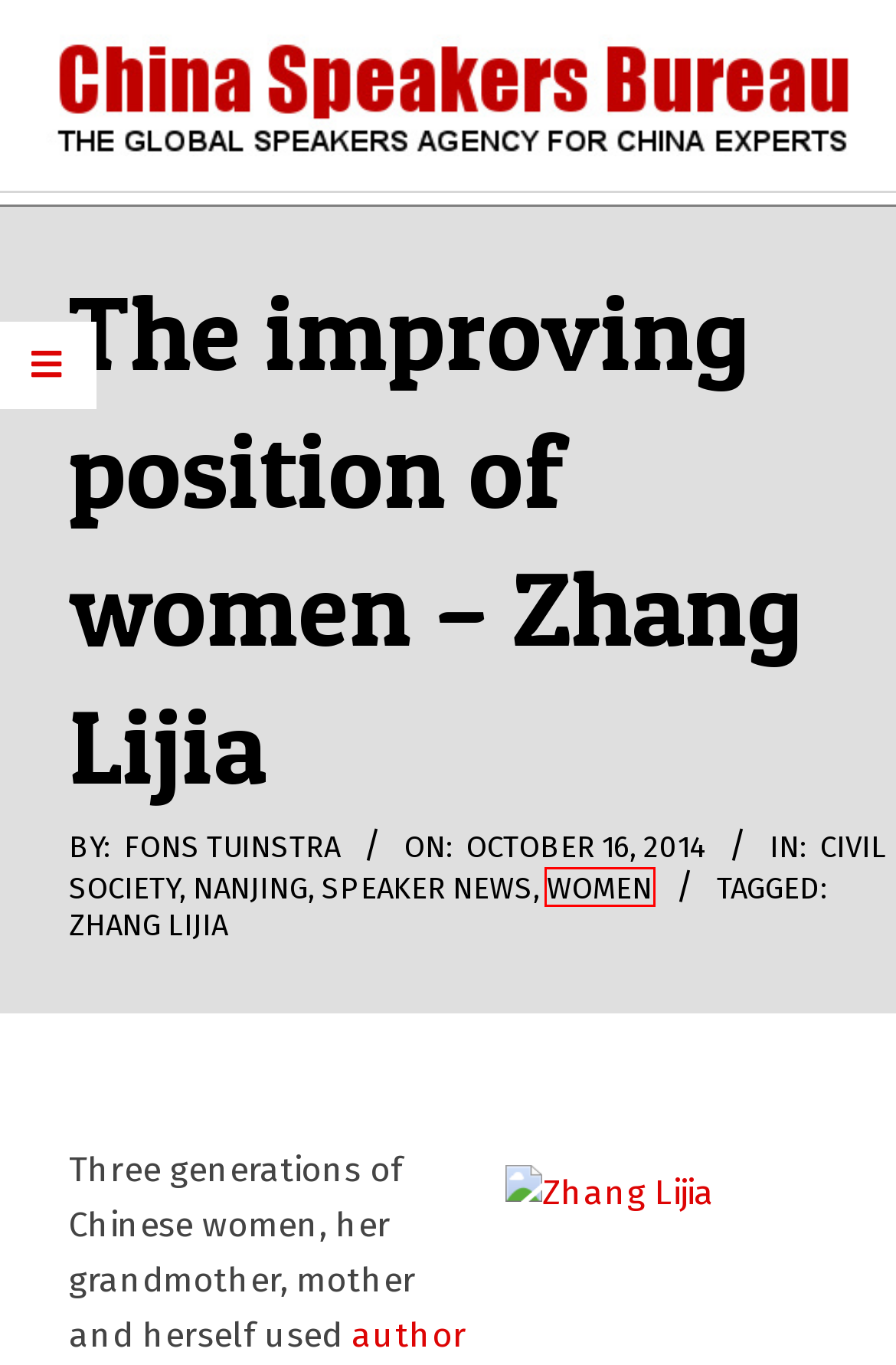You are given a webpage screenshot where a red bounding box highlights an element. Determine the most fitting webpage description for the new page that loads after clicking the element within the red bounding box. Here are the candidates:
A. China’s tourists opt for domestic, cheaper destinations – Ashley Dudarenok – China Speakers Bureau
B. Nanjing – China Speakers Bureau
C. China Speakers Bureau – The Global Speakers Agency for China Experts
D. Fons Tuinstra – China Speakers Bureau
E. women – China Speakers Bureau
F. Zhang Lijia – China Speakers Bureau
G. Speaker News – China Speakers Bureau
H. Pinduoduo – China Speakers Bureau

E